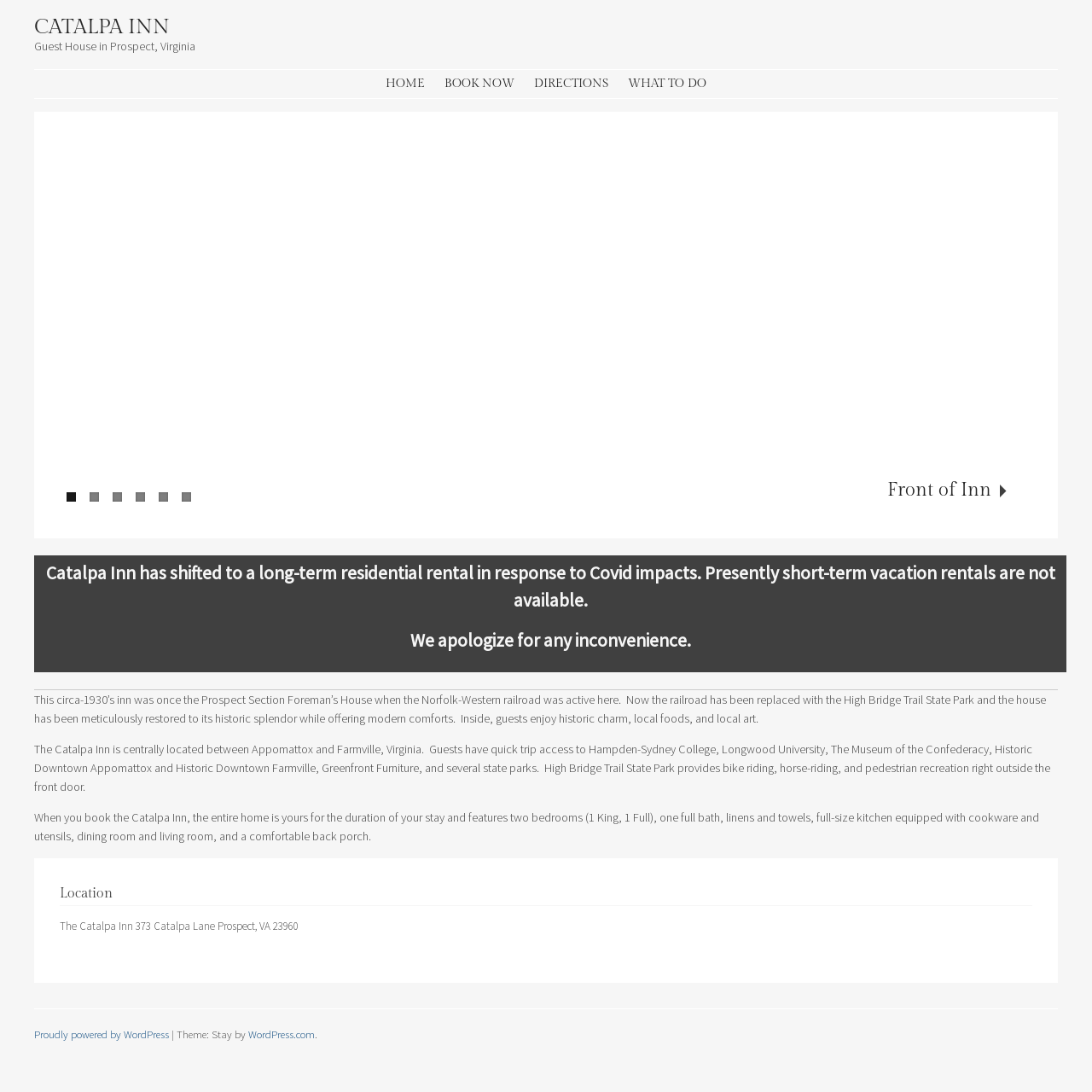Locate the coordinates of the bounding box for the clickable region that fulfills this instruction: "Click on the 'Proudly powered by WordPress' link".

[0.031, 0.941, 0.155, 0.953]